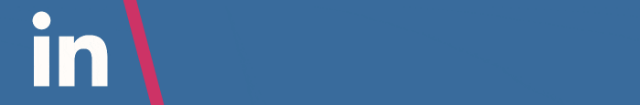What is the shape of the line connecting the letter 'i' in the logo?
Give a thorough and detailed response to the question.

According to the caption, the letter 'i' is joined by a 'vibrant red diagonal line', which implies that the shape of the line is diagonal.